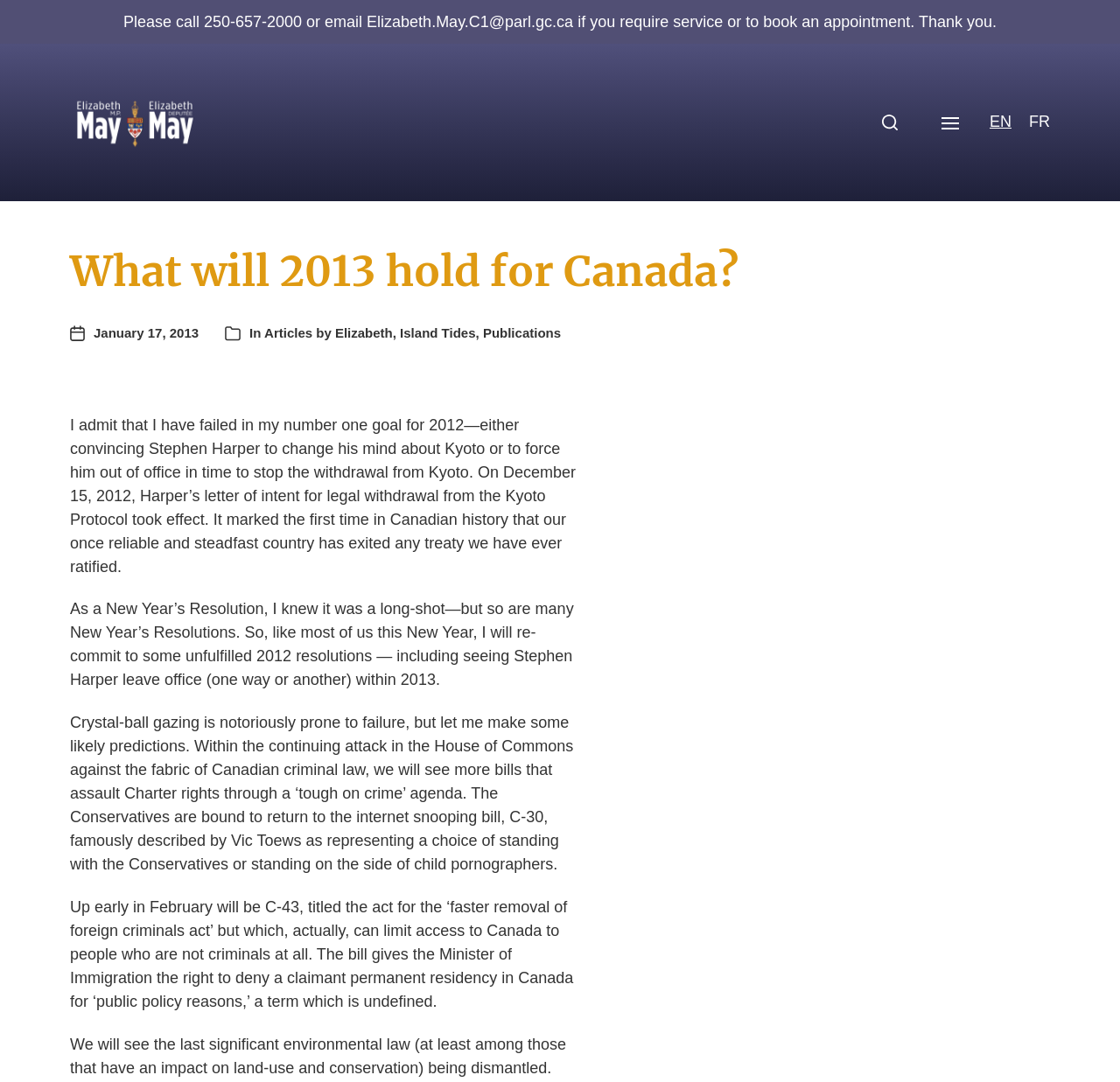Describe all visible elements and their arrangement on the webpage.

The webpage is about Elizabeth May, the MP for Saanich and Gulf Islands, and her reflections on the year 2012 and predictions for 2013. At the top left corner, there is a small image with a link, accompanied by the text "MP for Saanich and Gulf Islands". 

On the top right corner, there are three links, and a complementary section with two language options, "EN" and "FR". 

The main content of the webpage is an article written by Elizabeth May, which starts with a heading "What will 2013 hold for Canada?". The article is divided into four paragraphs. The first paragraph discusses Elizabeth May's failed goal of convincing Stephen Harper to change his mind about Kyoto or to force him out of office. 

The second paragraph is about her New Year's Resolution to see Stephen Harper leave office within 2013. The third paragraph predicts that the Conservatives will continue to attack the fabric of Canadian criminal law and will return to the internet snooping bill. The fourth paragraph discusses a bill that can limit access to Canada to people who are not criminals at all.

At the bottom of the page, there is a section with contact information, including a phone number and an email address, for those who require service or to book an appointment.